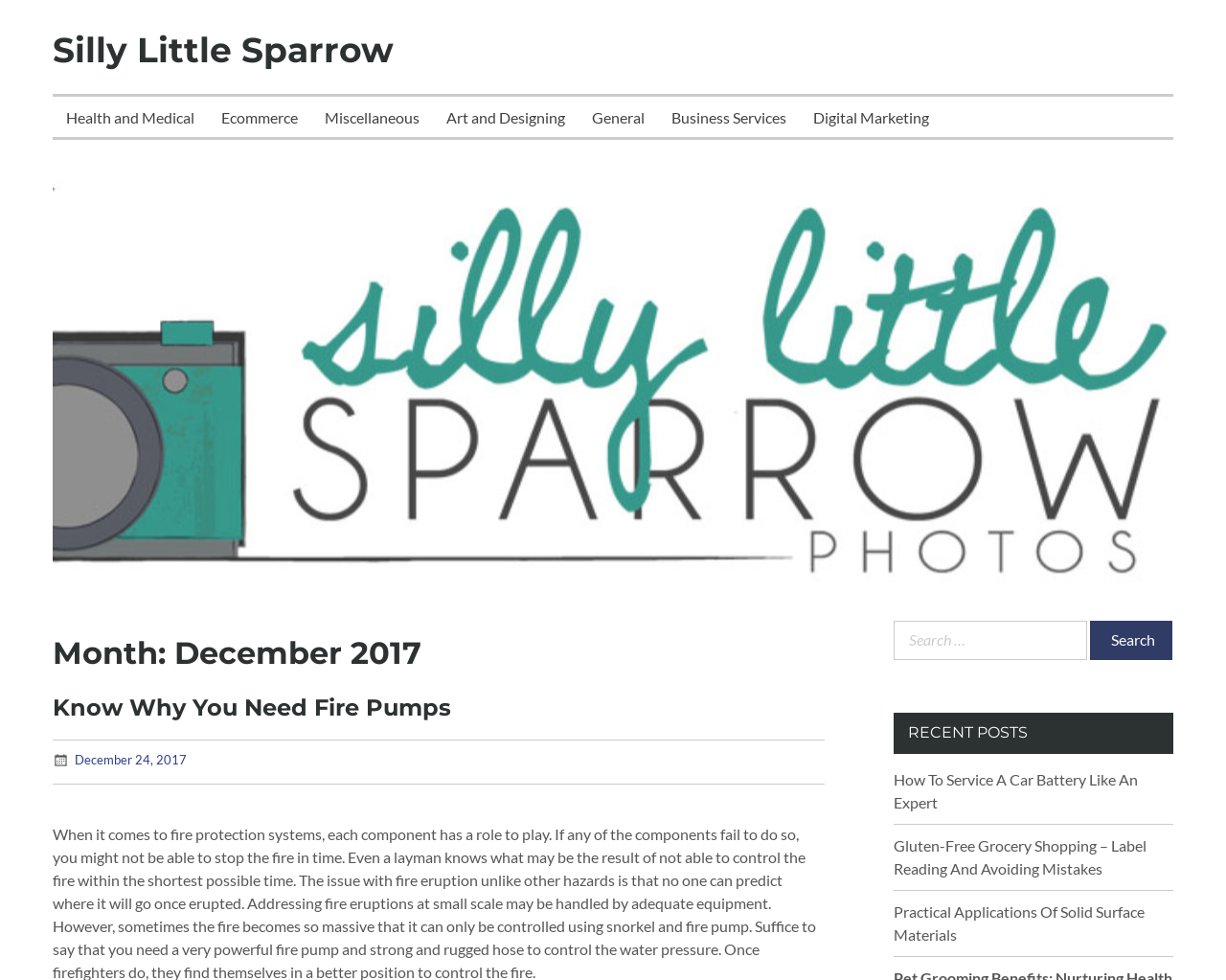Give the bounding box coordinates for this UI element: "December 24, 2017February 15, 2023". The coordinates should be four float numbers between 0 and 1, arranged as [left, top, right, bottom].

[0.061, 0.767, 0.152, 0.783]